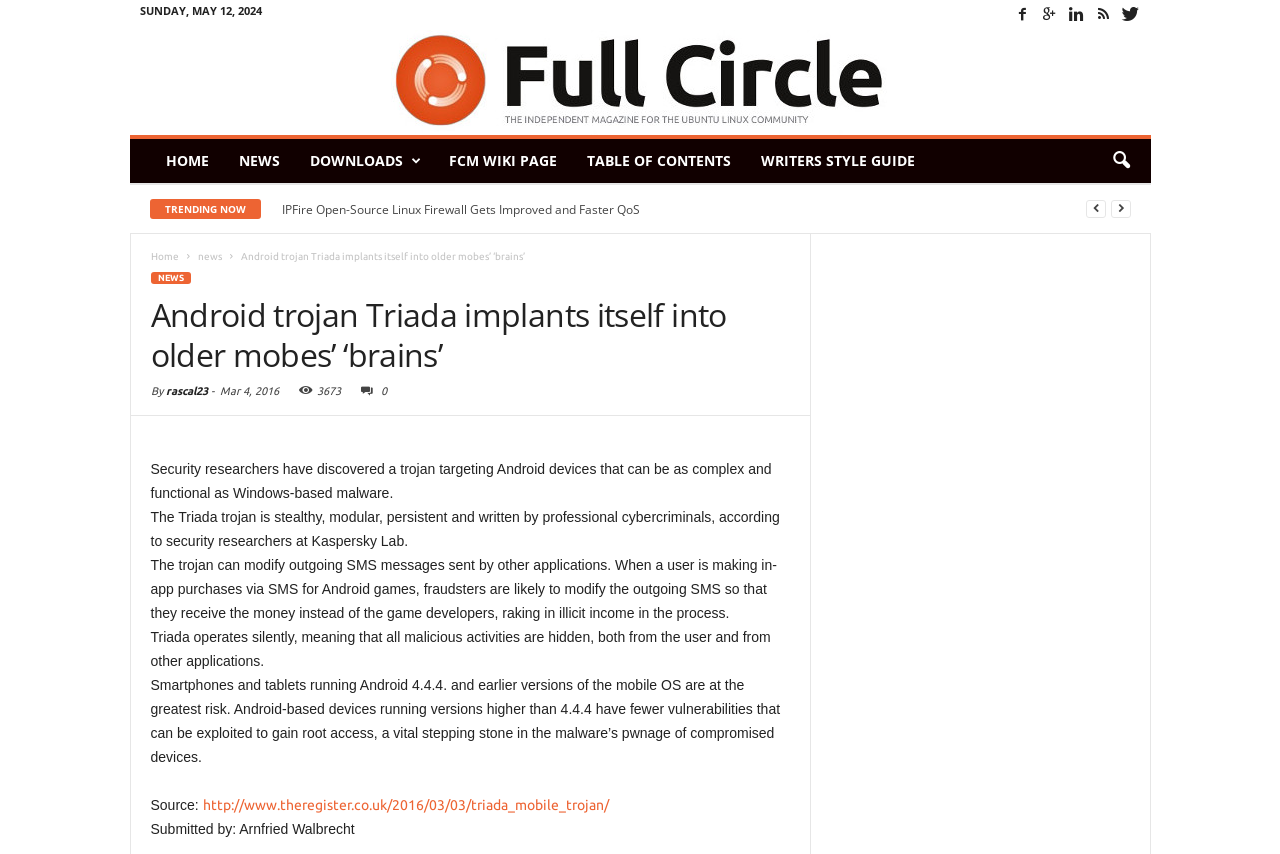Describe the webpage in detail, including text, images, and layout.

This webpage is an article from Full Circle Magazine, with the title "Android trojan Triada implants itself into older mobes’ ‘brains’". The page has a header section at the top with a date "SUNDAY, MAY 12, 2024" and several social media links. Below the header, there is a navigation menu with links to "HOME", "NEWS", "DOWNLOADS", "FCM WIKI PAGE", "TABLE OF CONTENTS", and "WRITERS STYLE GUIDE". 

On the left side of the page, there is a section with trending news articles, each with a heading and a link. The articles include "Zorin OS 15 Lite Released as a Windows 7 Replacement, Based on Ubuntu 18.04 LTS", "System76 Will Build Its Own Linux Laptops From January 2020", "IPFire Open-Source Linux Firewall Gets Improved and Faster QoS", "Linux Servers Running Webmin App Targeted By DDoS Attacks", and "NextCry Ransomware Goes After Linux Servers".

The main article is about a trojan targeting Android devices, which can be as complex and functional as Windows-based malware. The article explains that the Triada trojan is stealthy, modular, persistent, and written by professional cybercriminals. It can modify outgoing SMS messages, operate silently, and is a threat to smartphones and tablets running Android 4.4.4 and earlier versions. The article also provides a source link and credits the submission to Arnfried Walbrecht.